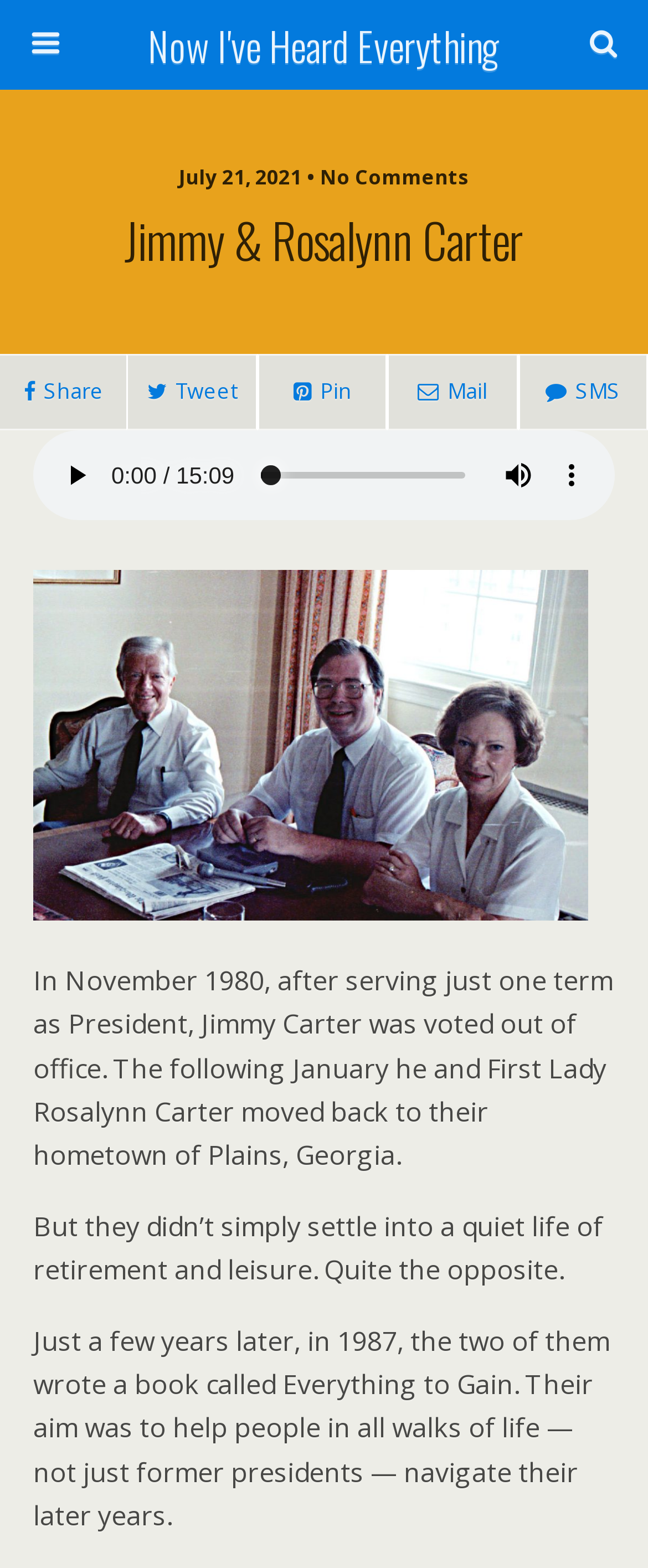Kindly determine the bounding box coordinates for the clickable area to achieve the given instruction: "Play the audio".

[0.077, 0.286, 0.159, 0.32]